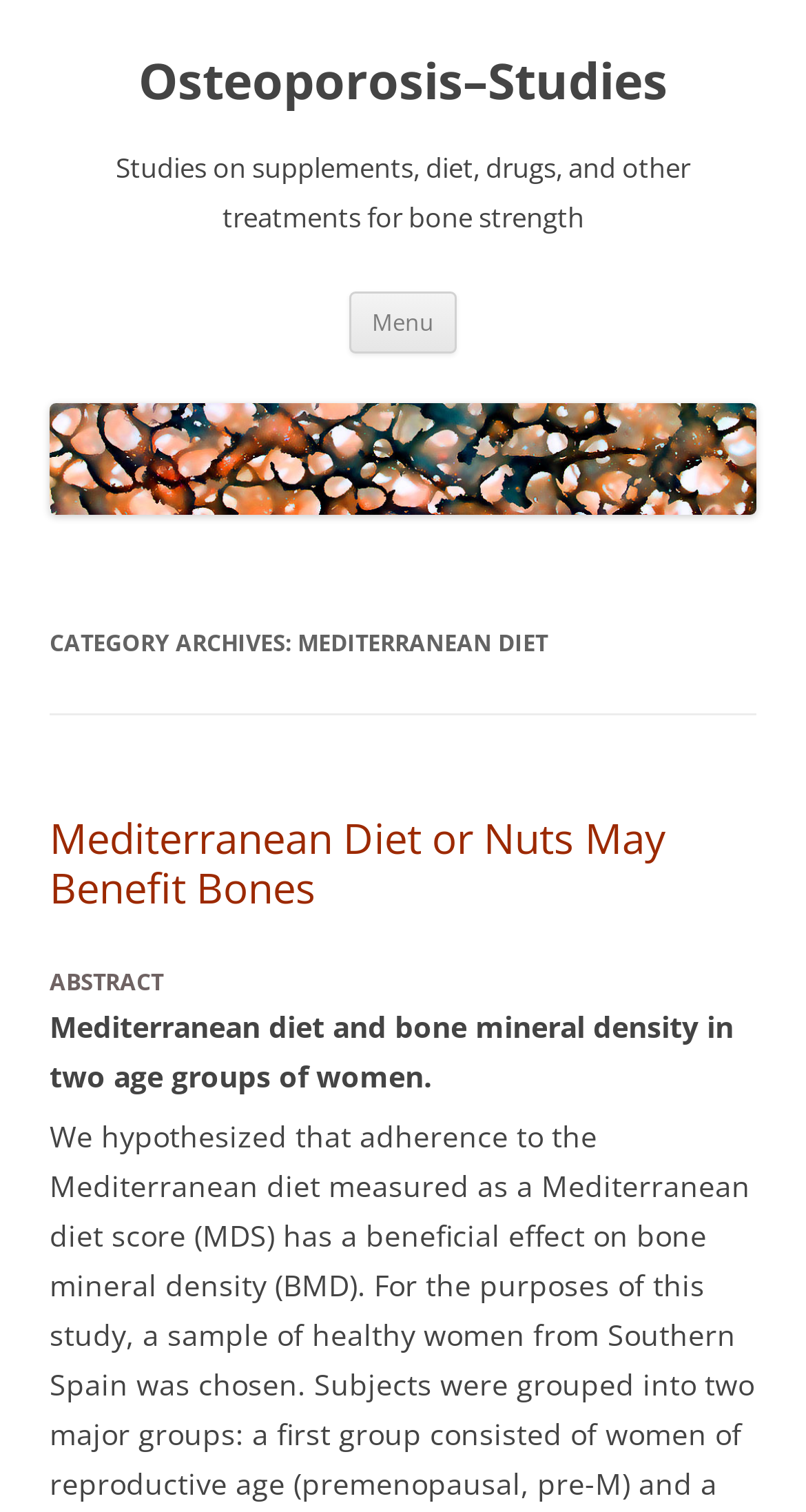Please use the details from the image to answer the following question comprehensively:
What is the potential benefit of the Mediterranean diet on bones?

The potential benefit of the Mediterranean diet on bones can be determined by reading the heading 'Mediterranean Diet or Nuts May Benefit Bones' which is a subheading of the main heading 'Osteoporosis–Studies'.